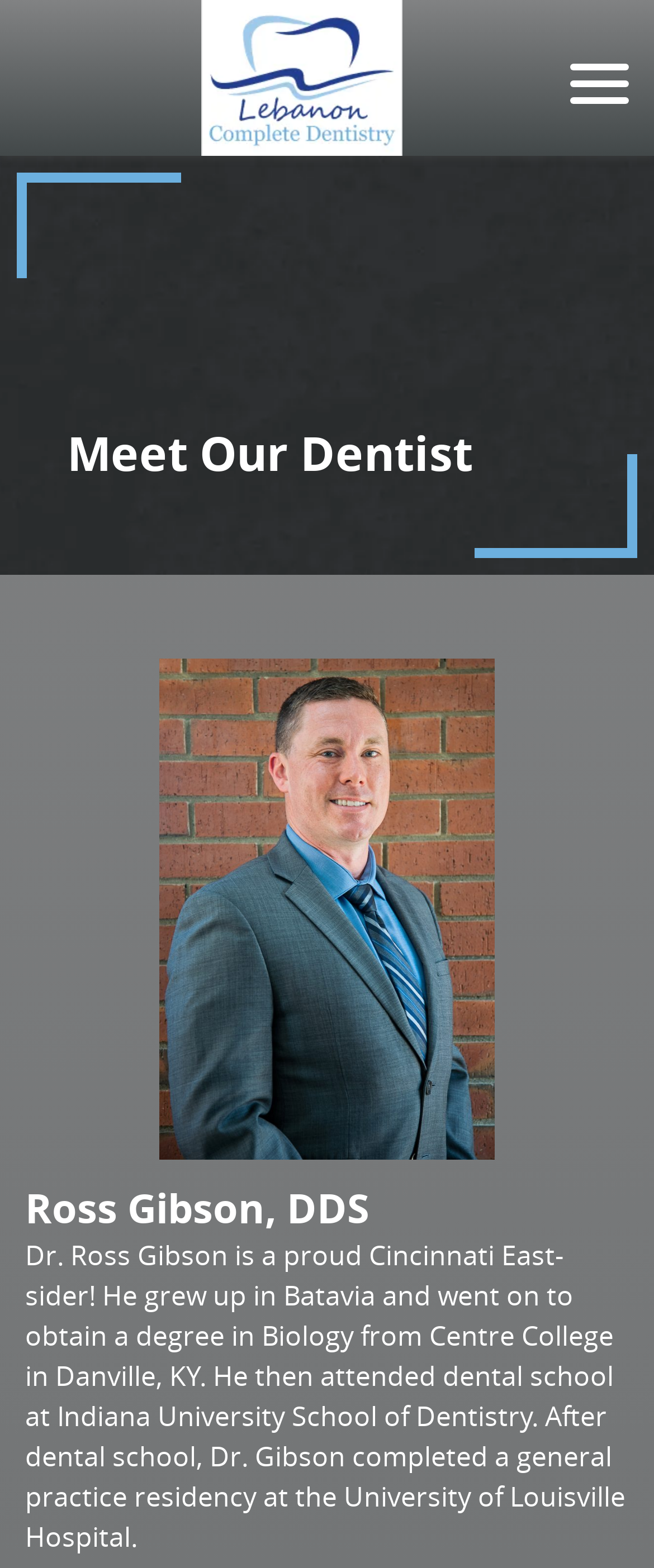Identify the coordinates of the bounding box for the element described below: "parent_node: Back aria-label="Toggle mobile menu"". Return the coordinates as four float numbers between 0 and 1: [left, top, right, bottom].

[0.615, 0.018, 1.0, 0.082]